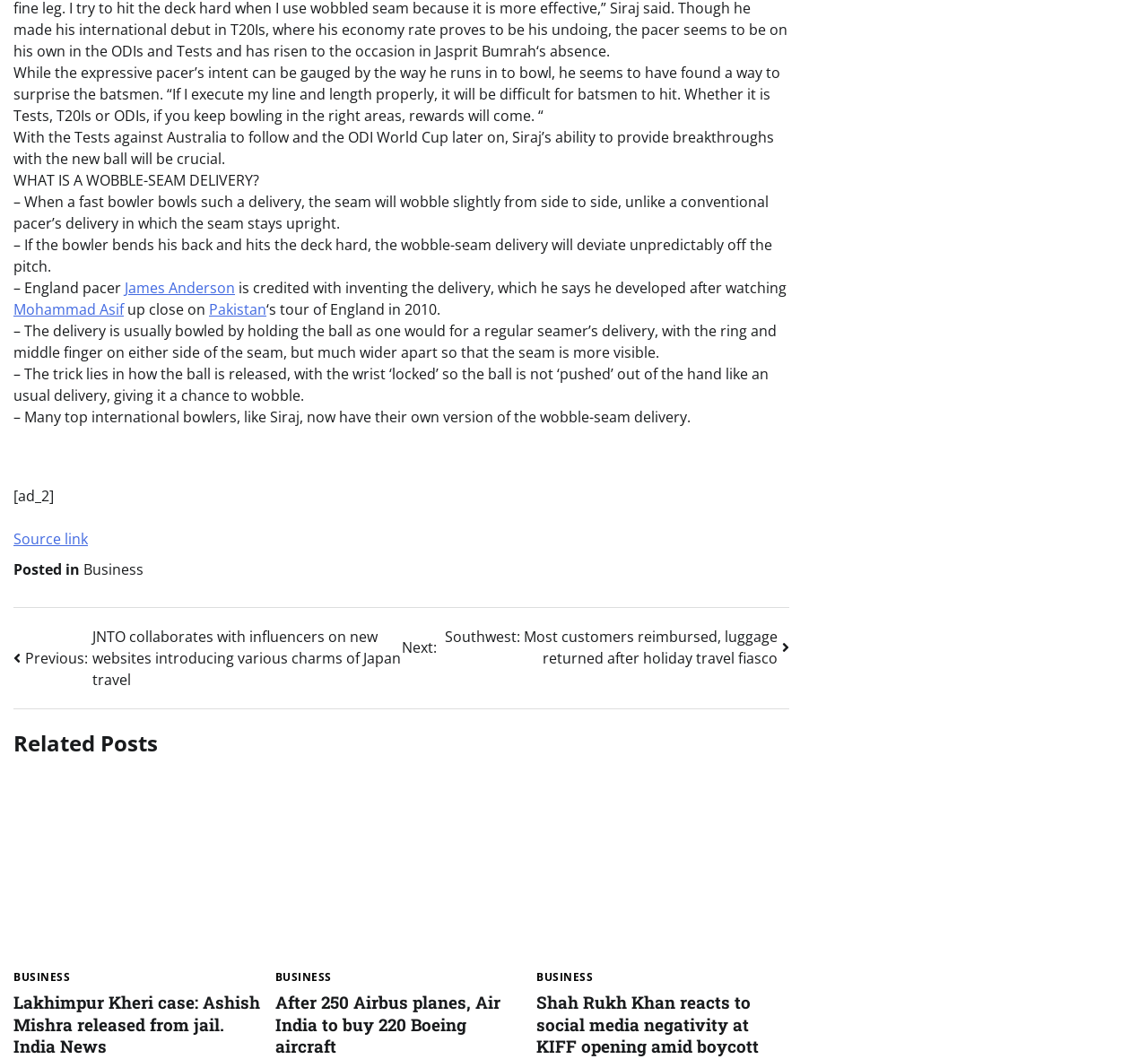From the webpage screenshot, identify the region described by Source link. Provide the bounding box coordinates as (top-left x, top-left y, bottom-right x, bottom-right y), with each value being a floating point number between 0 and 1.

[0.012, 0.5, 0.077, 0.518]